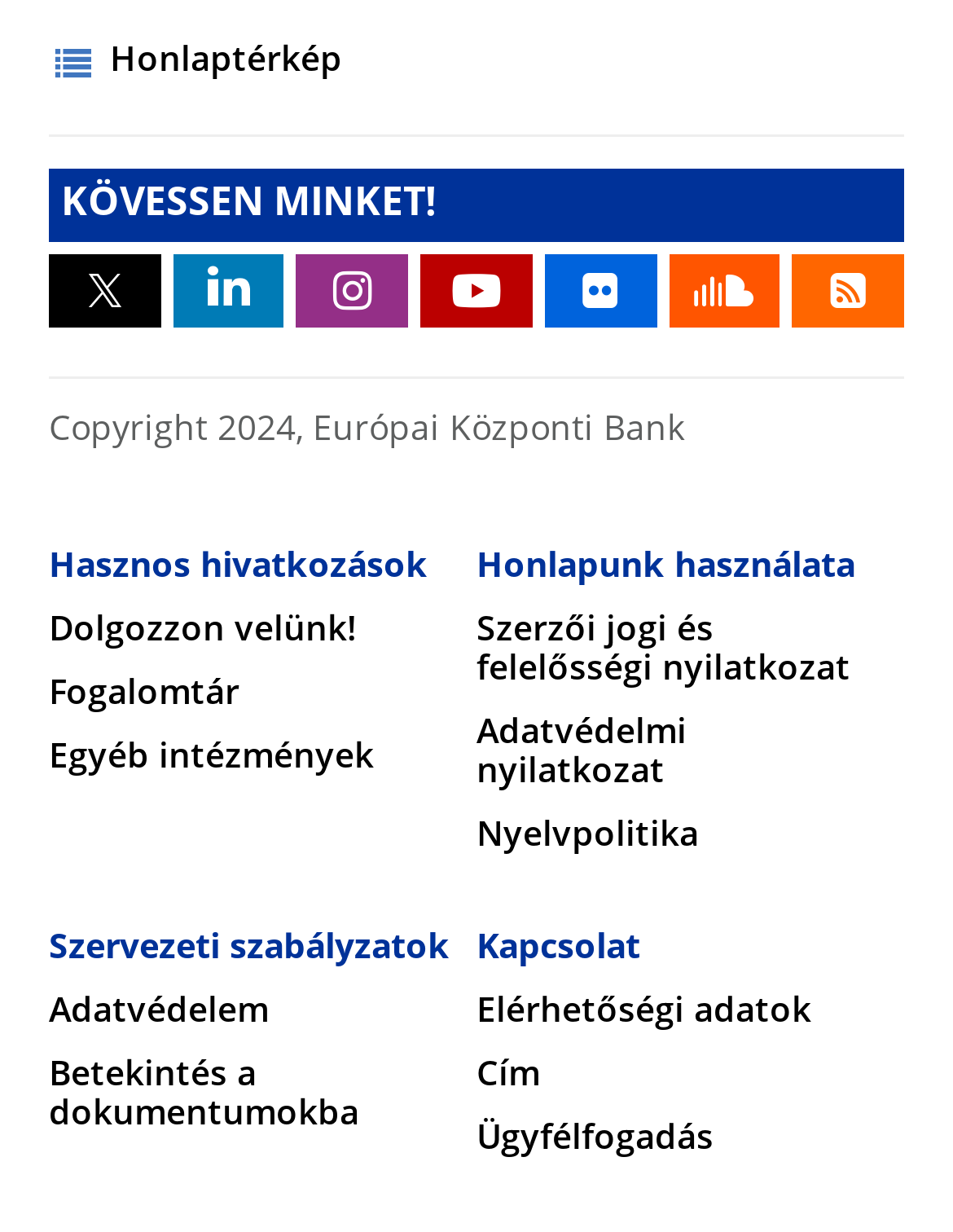Locate the bounding box coordinates of the clickable region necessary to complete the following instruction: "View the 'Dolgozzon velünk!' job opportunities". Provide the coordinates in the format of four float numbers between 0 and 1, i.e., [left, top, right, bottom].

[0.051, 0.499, 0.374, 0.527]